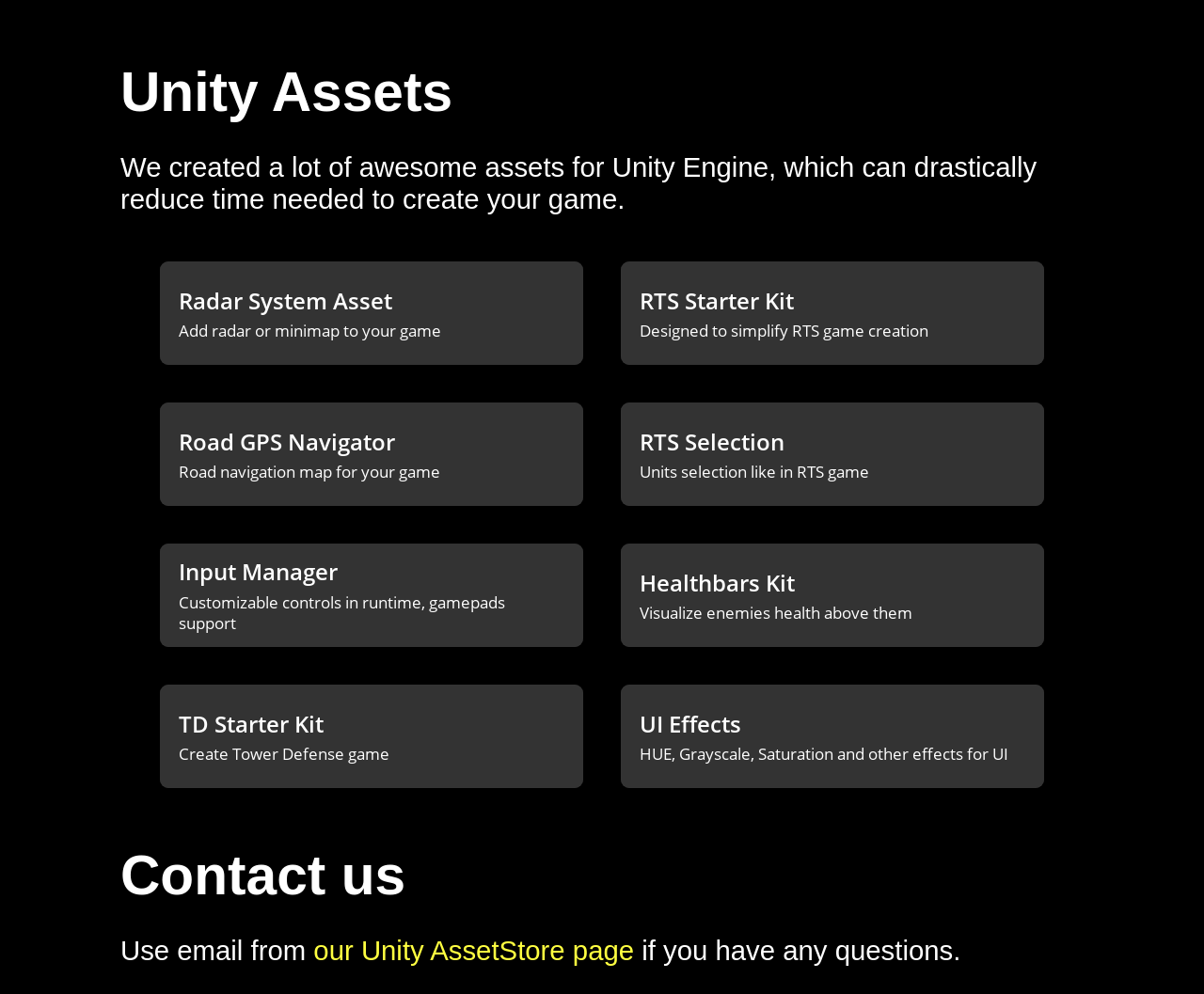How many Unity Assets are listed?
Based on the image, please offer an in-depth response to the question.

I counted the number of StaticText elements that describe individual Unity Assets, which are Radar System Asset, RTS Starter Kit, Road GPS Navigator, RTS Selection, Input Manager, Healthbars Kit, TD Starter Kit, and UI Effects.